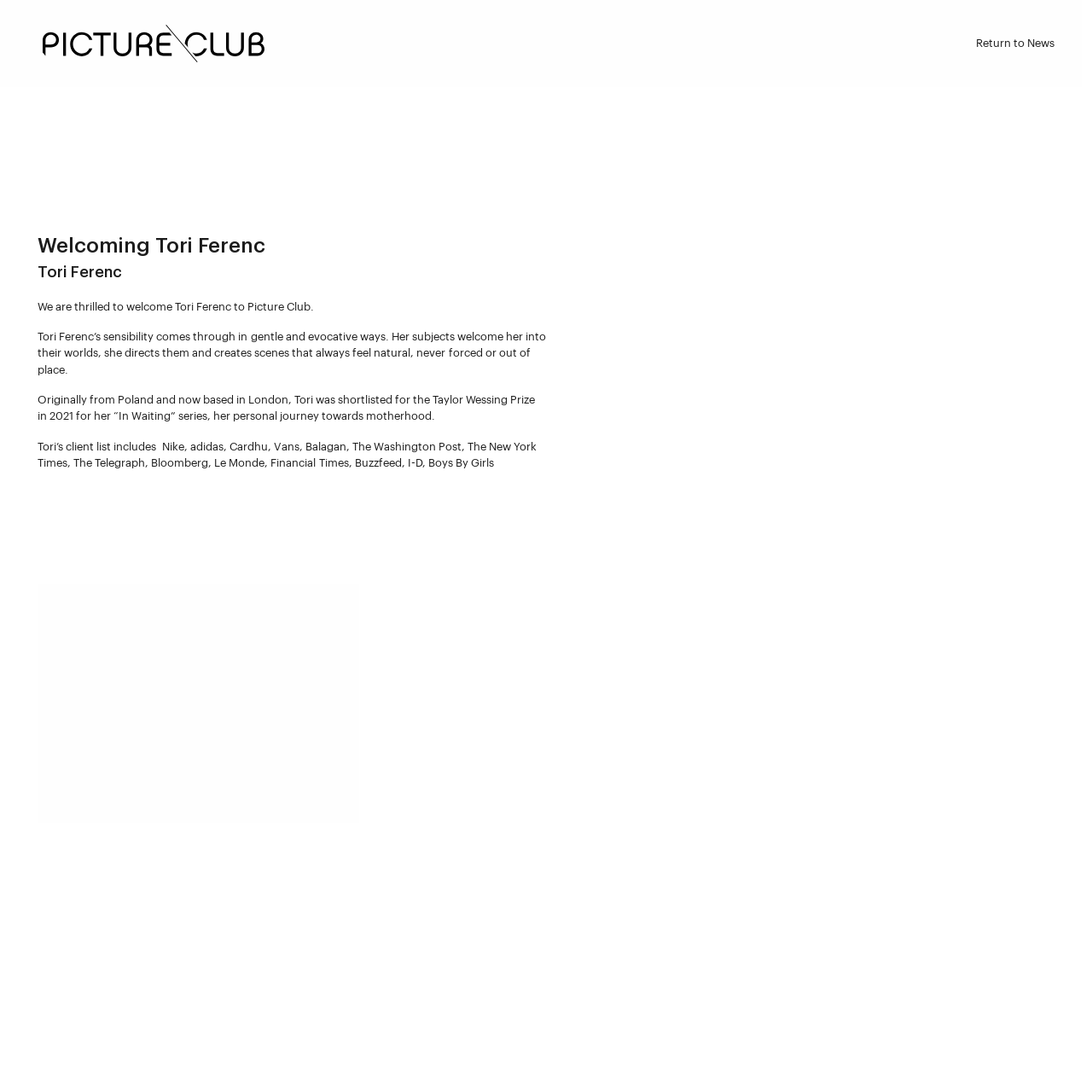What is the name of the person being welcomed?
Based on the image, answer the question in a detailed manner.

The article's heading 'Welcoming Tori Ferenc' and the subsequent text 'Tori Ferenc’s sensibility comes through in gentle and evocative ways...' indicate that Tori Ferenc is the person being welcomed.